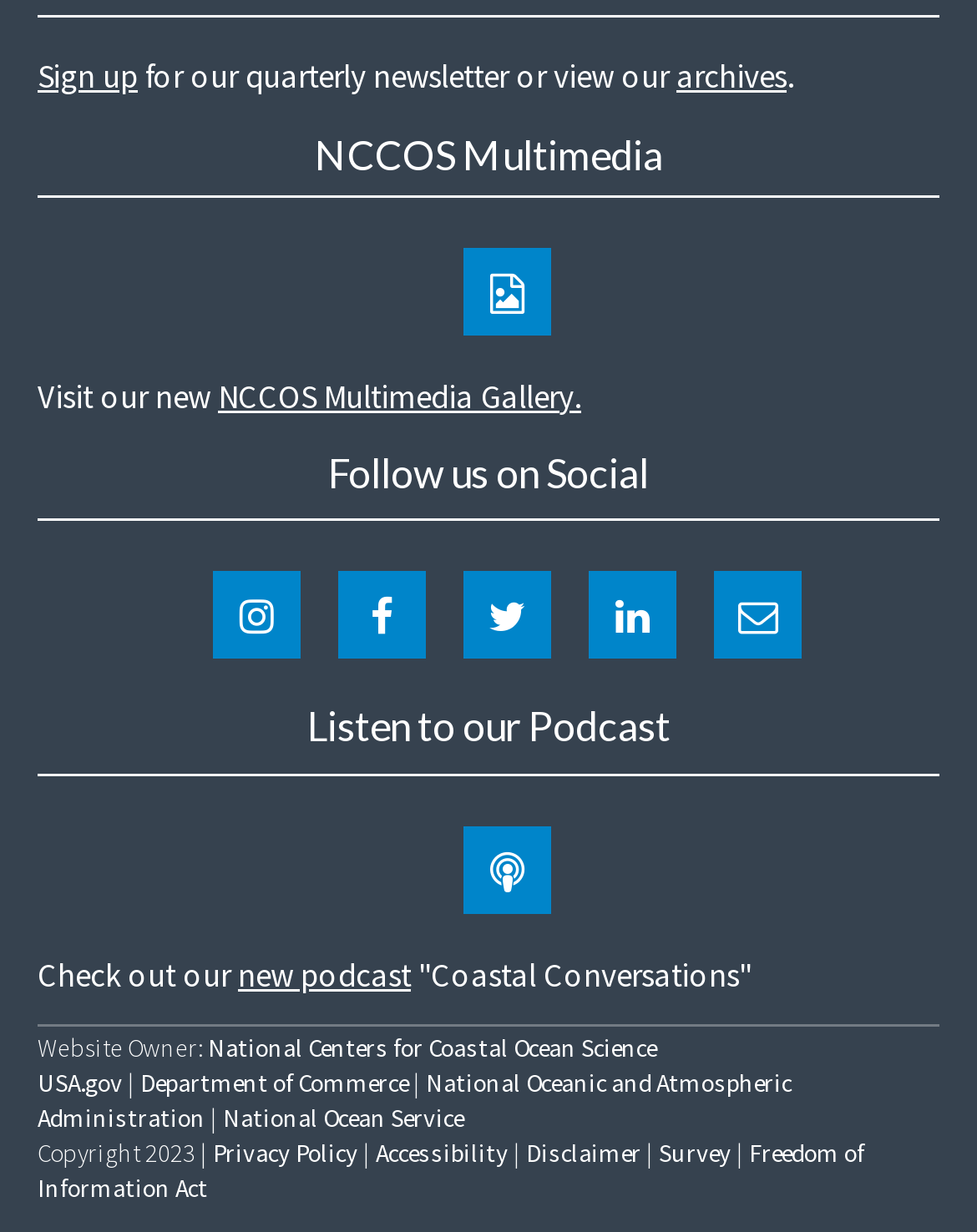Please provide the bounding box coordinate of the region that matches the element description: archives. Coordinates should be in the format (top-left x, top-left y, bottom-right x, bottom-right y) and all values should be between 0 and 1.

[0.692, 0.046, 0.805, 0.08]